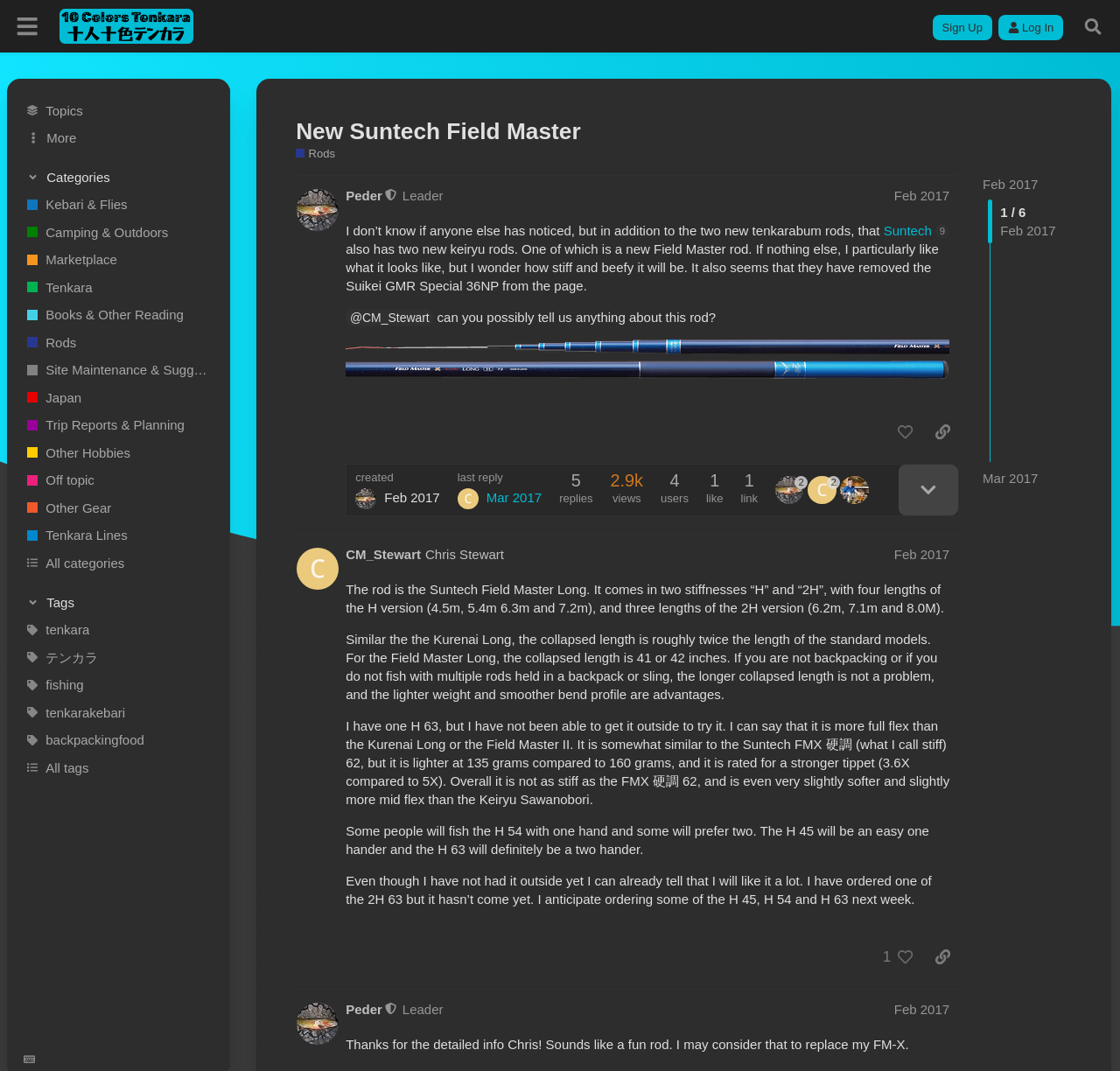What is the username of the moderator who posted?
Please give a detailed and elaborate answer to the question.

The question asks about the username of the moderator who posted. By analyzing the webpage, I found that the post is attributed to a user named 'Peder' who is marked as a moderator, which is the answer to the question.